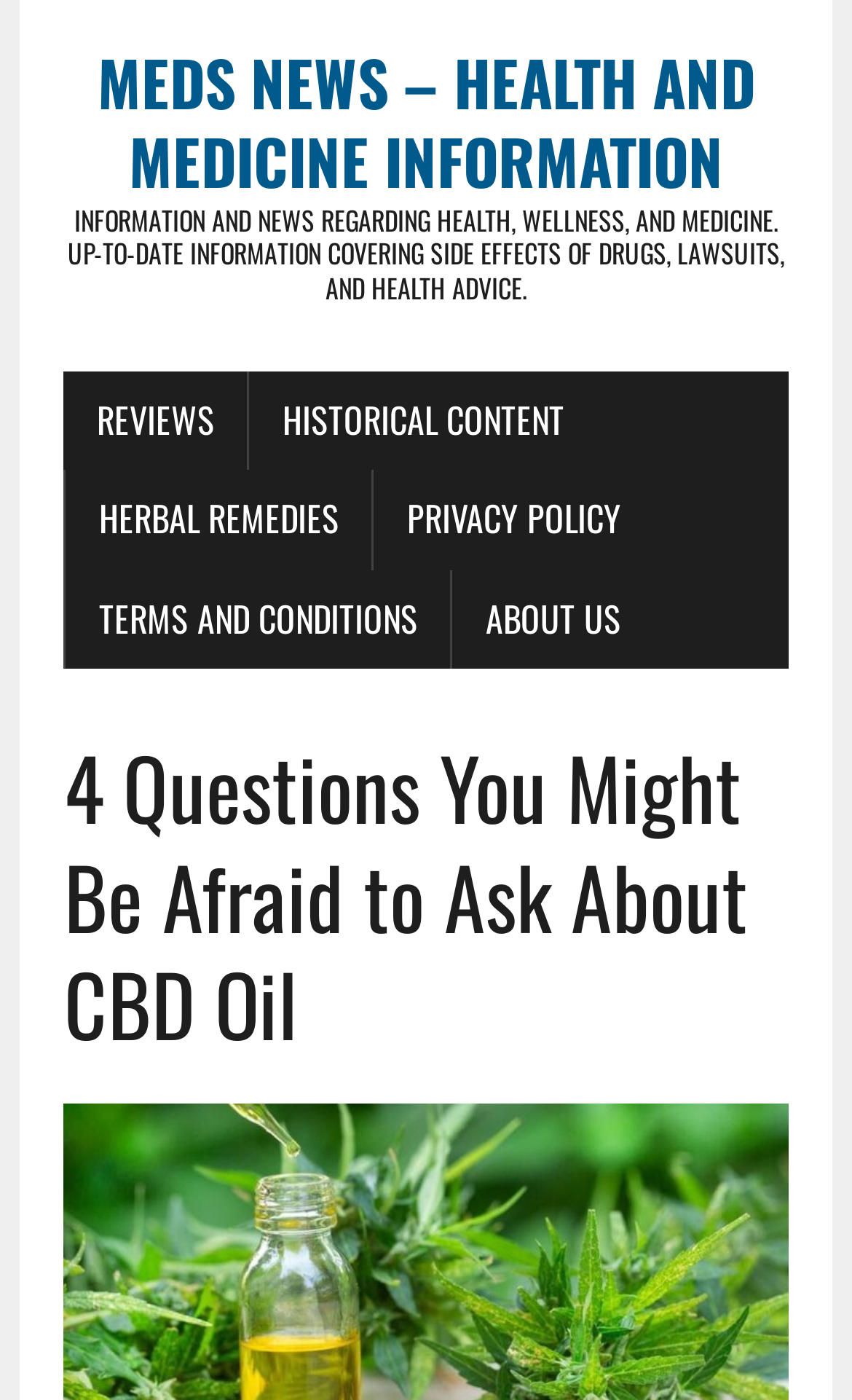Use the details in the image to answer the question thoroughly: 
Is there a section for health advice?

The static text element that describes the website's content mentions 'HEALTH ADVICE' as one of the topics covered. This suggests that there is a section or articles related to health advice on the website.